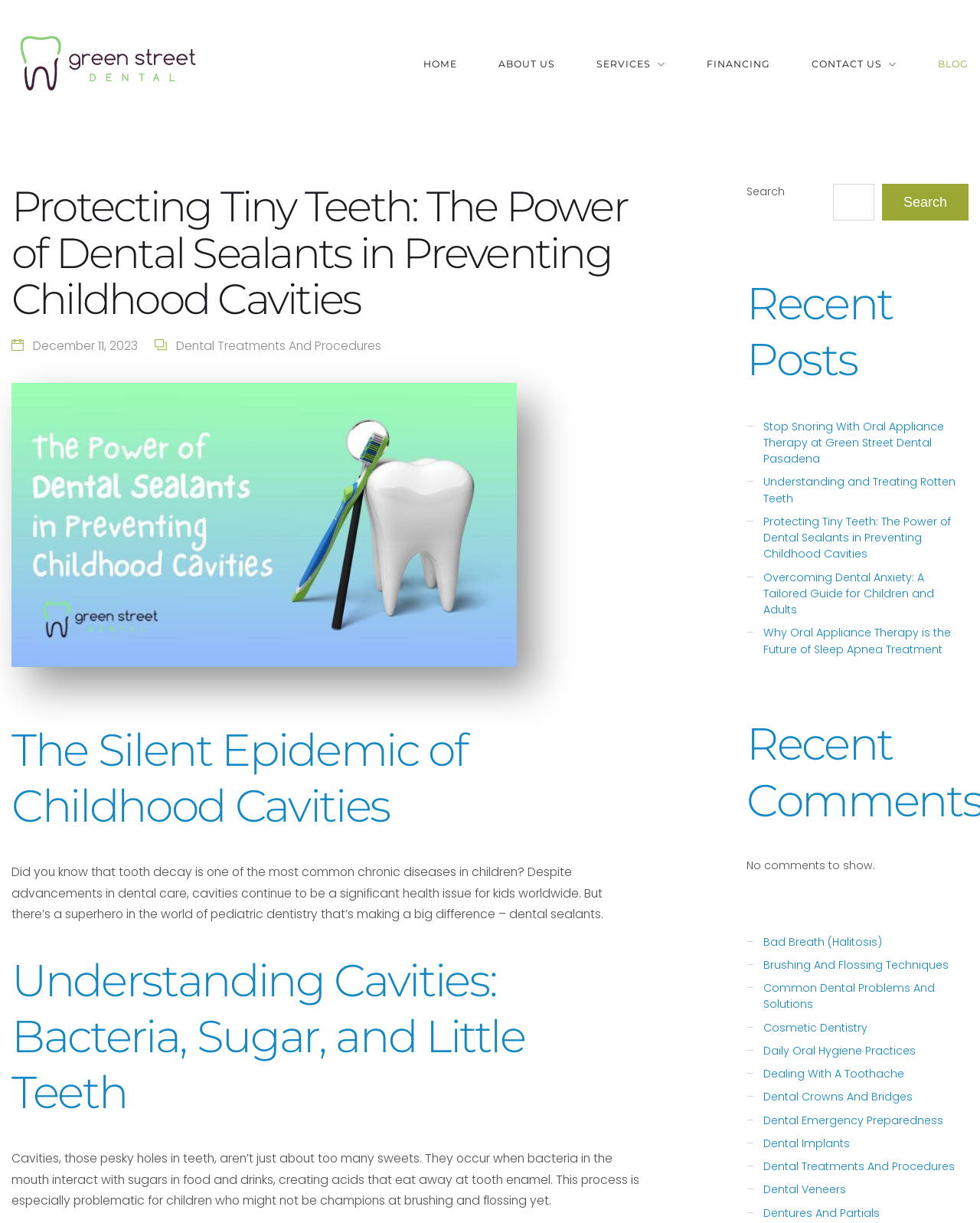Respond with a single word or phrase:
What is the name of the dental clinic?

Green Street Dental